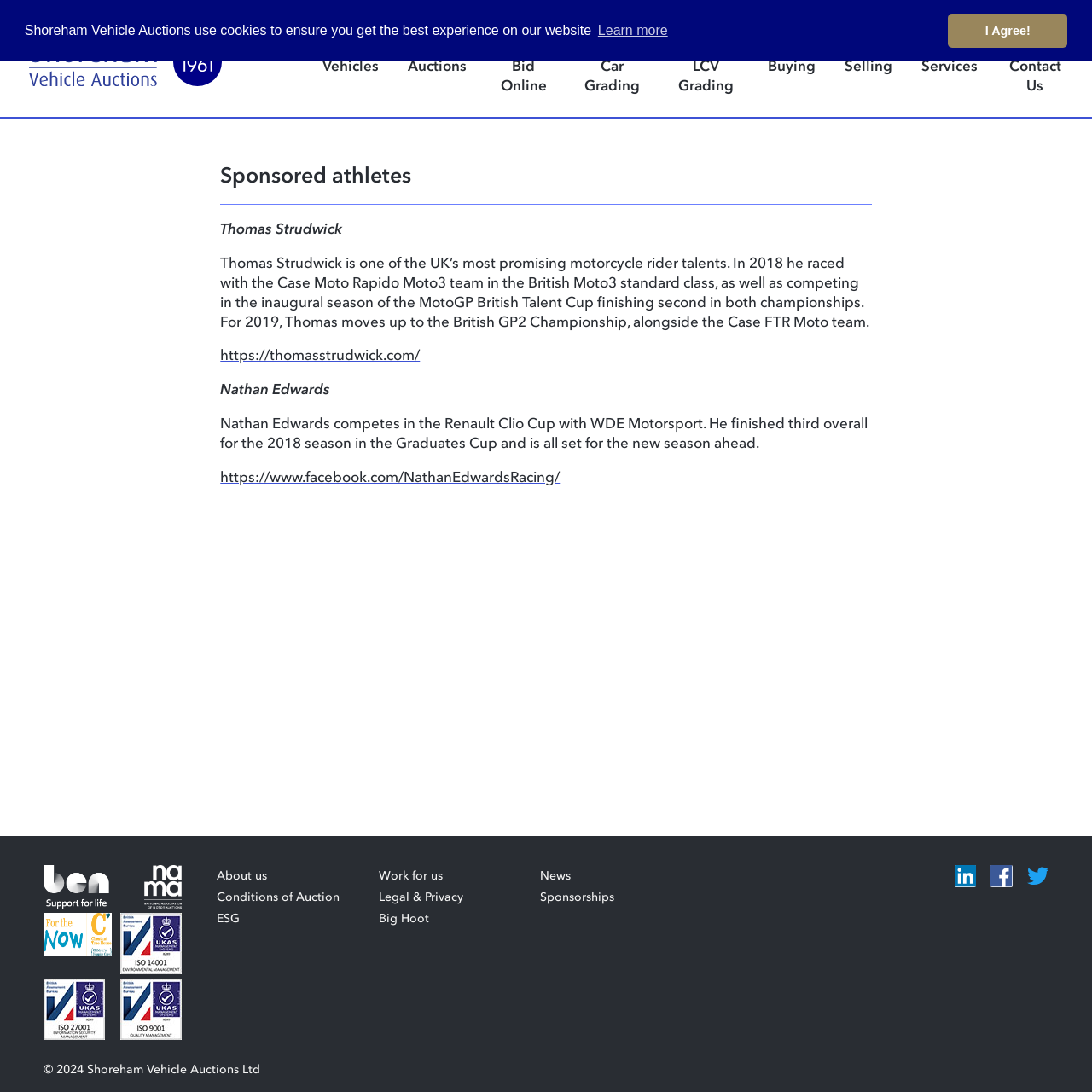What organizations are linked at the bottom of the webpage?
Please provide an in-depth and detailed response to the question.

At the bottom of the webpage, there are links to several organizations, including Ben - Support for Life, NAMA - National Association of Motor Auctions, and Chestnut Tree House. These links suggest that Shoreham Vehicle Auctions may have partnerships or affiliations with these organizations.